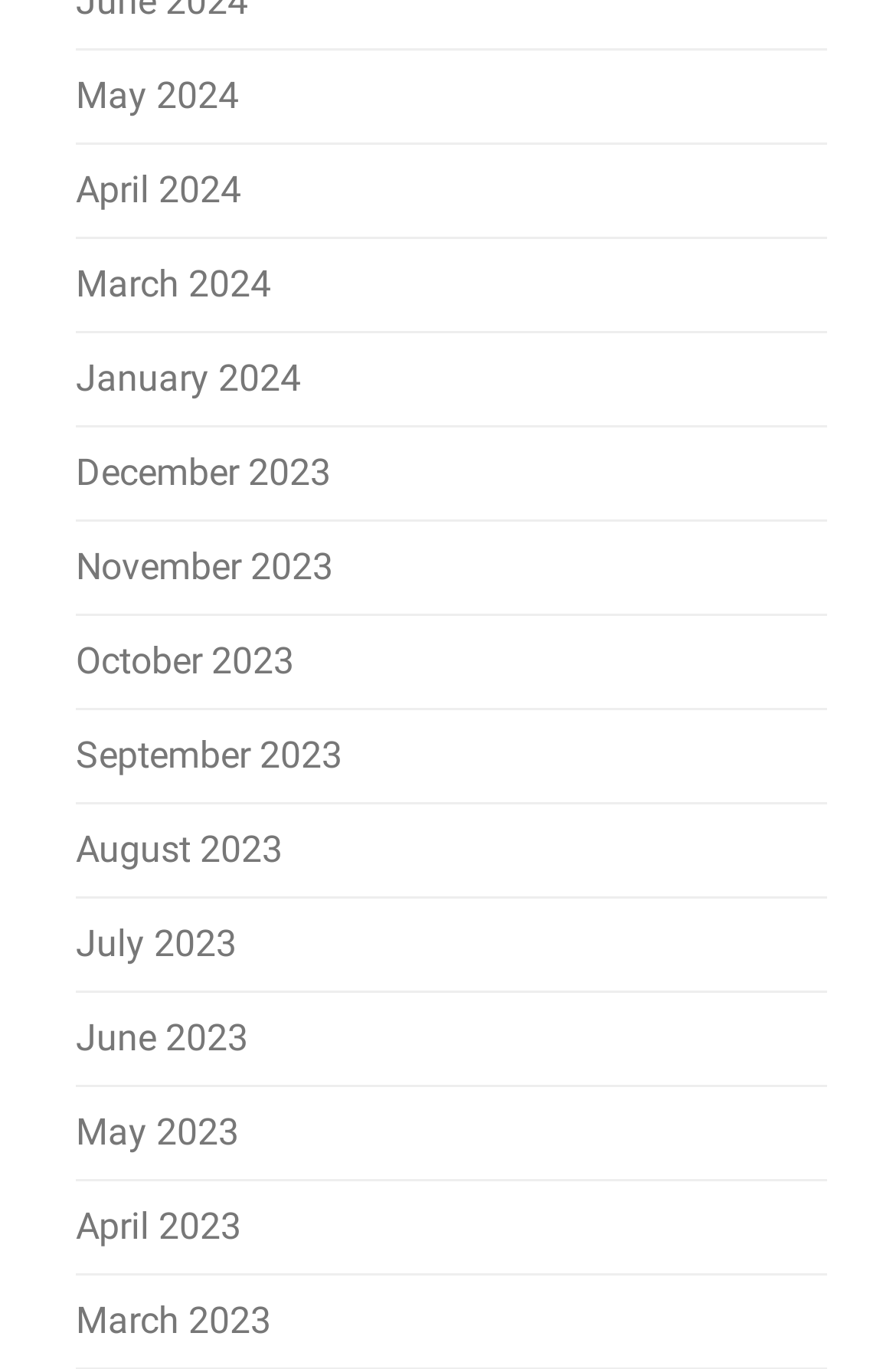Using the description "March 2023", locate and provide the bounding box of the UI element.

[0.085, 0.948, 0.303, 0.98]